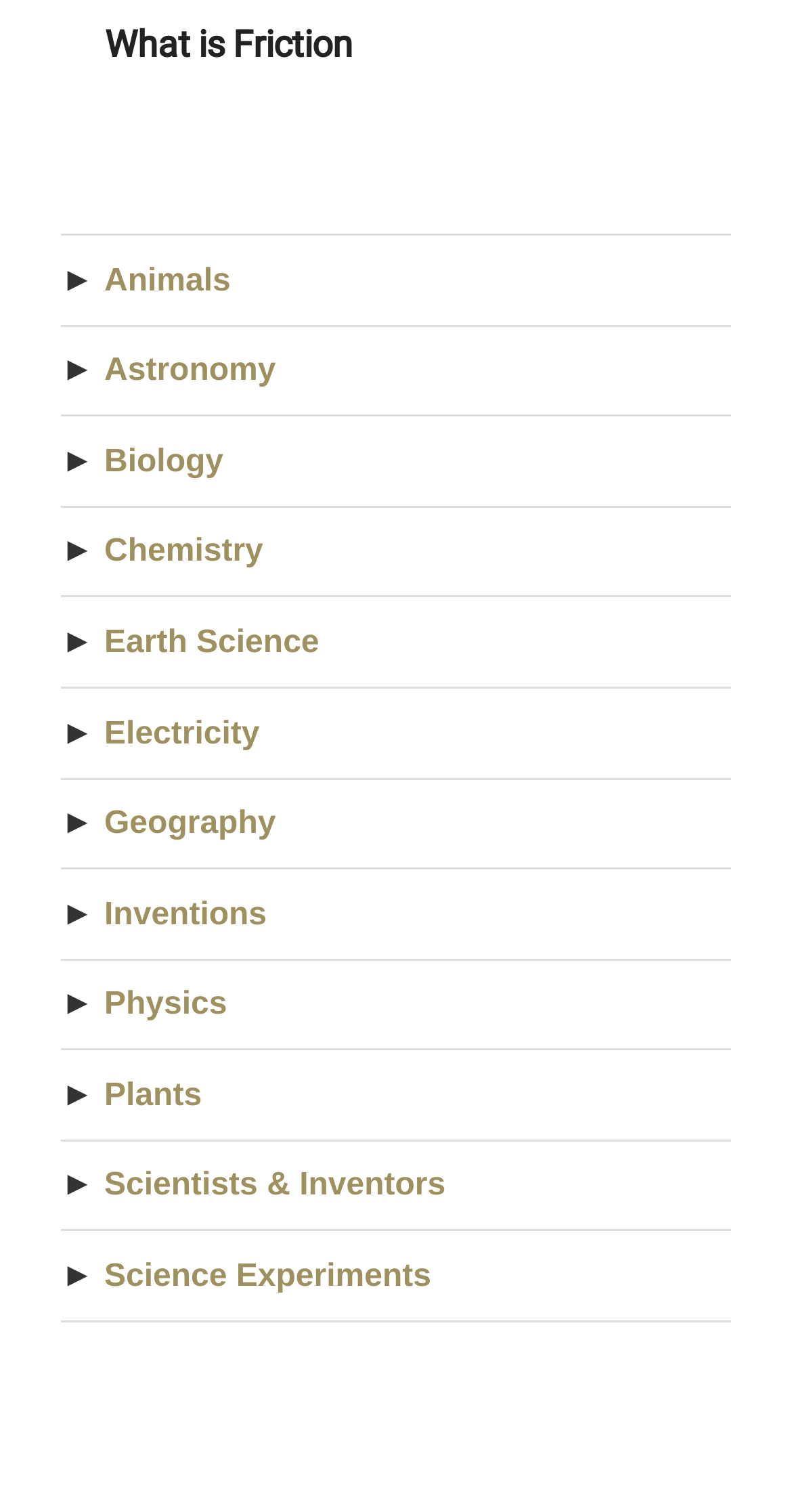Please identify the bounding box coordinates of the clickable element to fulfill the following instruction: "Go to Animals". The coordinates should be four float numbers between 0 and 1, i.e., [left, top, right, bottom].

[0.132, 0.174, 0.291, 0.197]